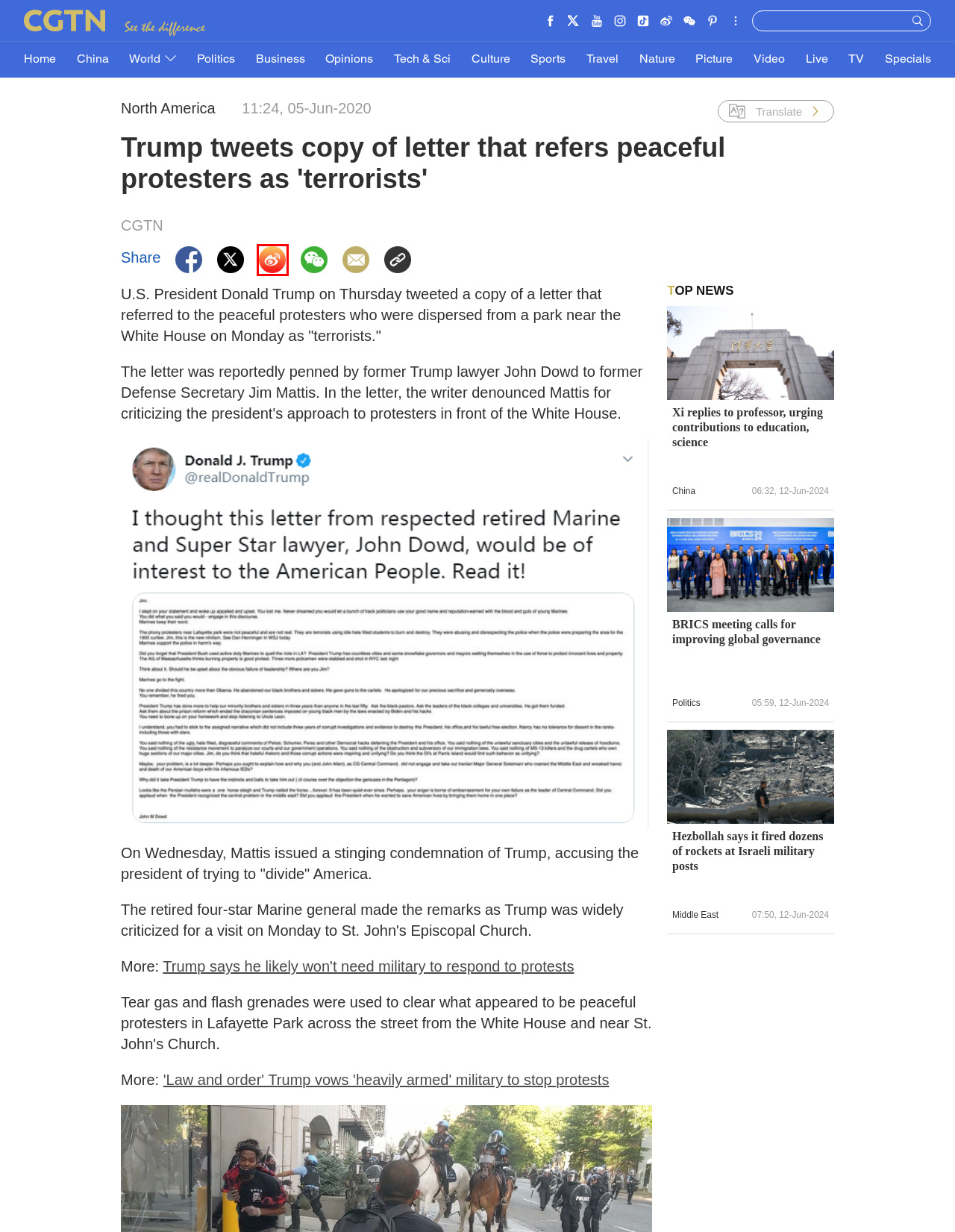You are presented with a screenshot of a webpage containing a red bounding box around an element. Determine which webpage description best describes the new webpage after clicking on the highlighted element. Here are the candidates:
A. Nature - Wildlife & Environment | CGTN
B. 分享到微博-微博-随时随地分享身边的新鲜事儿
C. Xi replies to professor, urging contributions to education, science - CGTN
D. Culture| TV, Film, Art, Music, Theatre, Lifestyle - CGTN
E. Trump says he likely won't need military to respond to protests - CGTN
F. World - Latest News, Videos, Analysis & Feature Stories | CGTN
G. Sports | CGTN
H. TV - Watch CGTN Live | CGTN

B